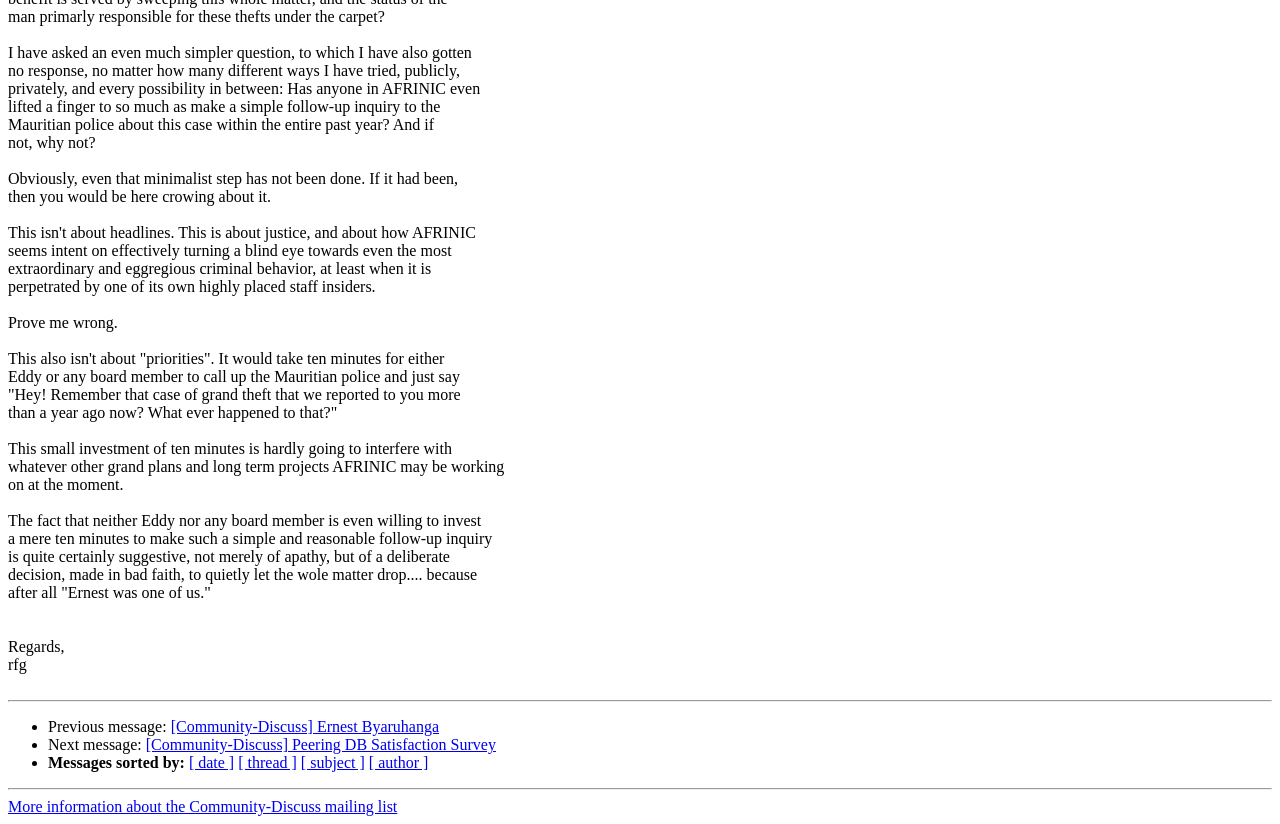Find the coordinates for the bounding box of the element with this description: "Affiliated Institutions".

None